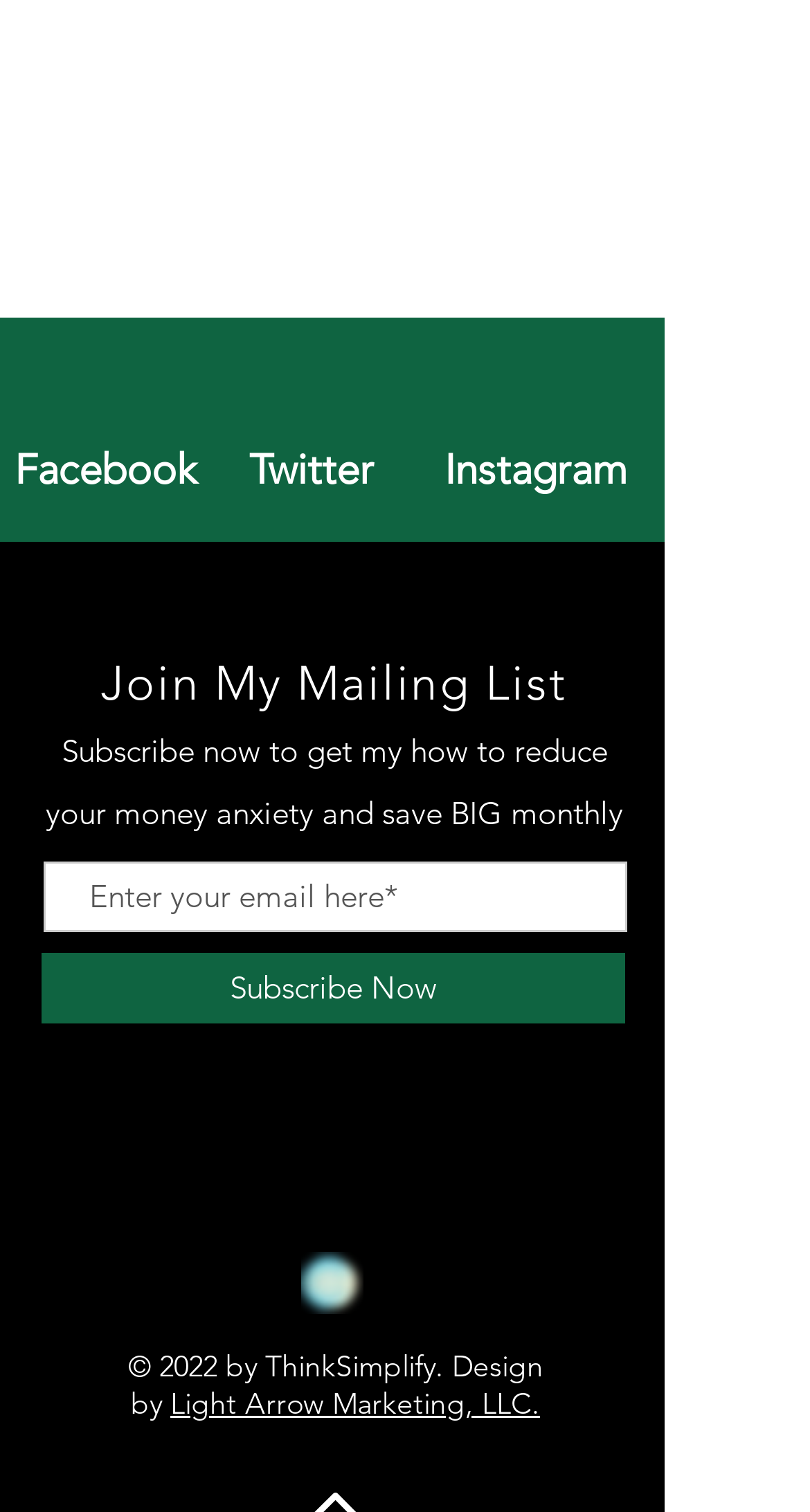Please determine the bounding box coordinates, formatted as (top-left x, top-left y, bottom-right x, bottom-right y), with all values as floating point numbers between 0 and 1. Identify the bounding box of the region described as: Subscribe Now

[0.051, 0.63, 0.772, 0.677]